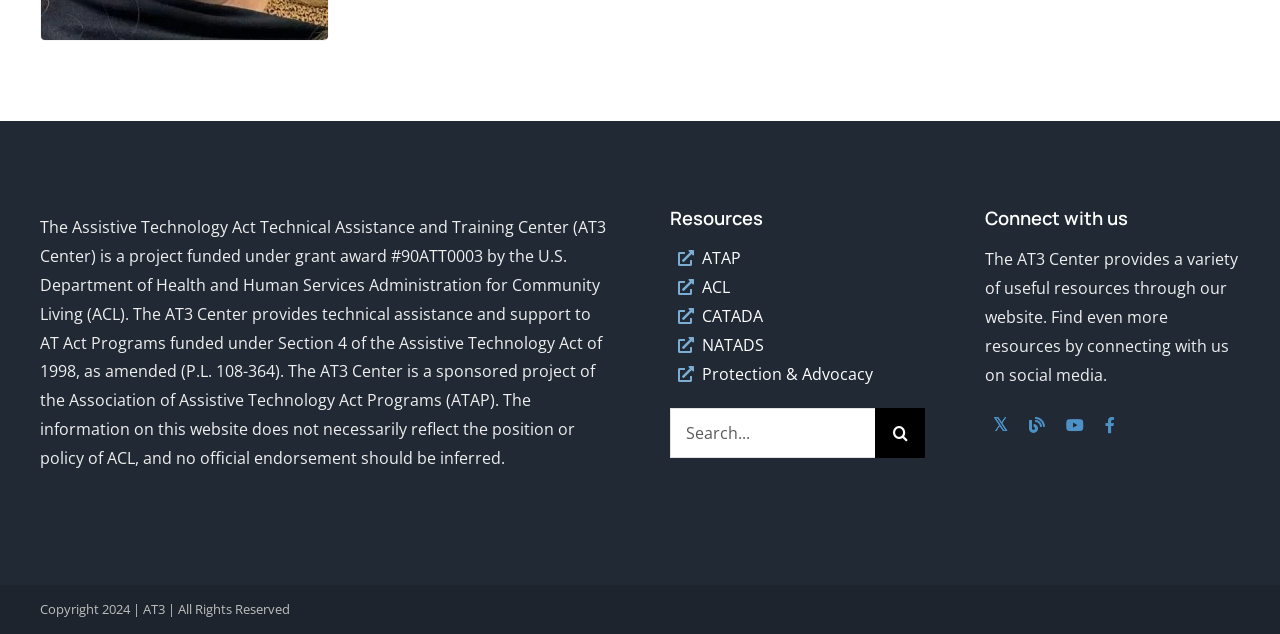Give the bounding box coordinates for this UI element: "Version complète". The coordinates should be four float numbers between 0 and 1, arranged as [left, top, right, bottom].

None